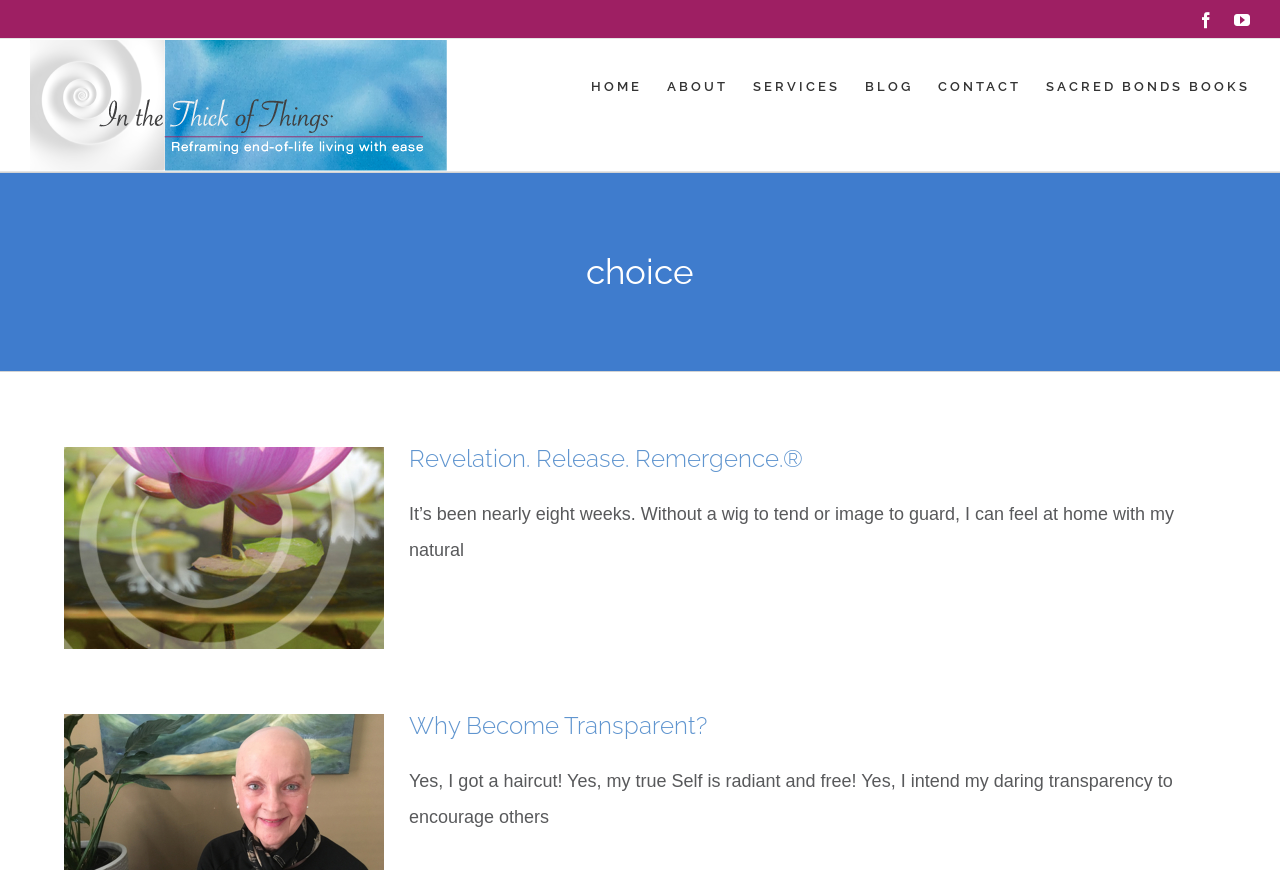What is the first menu item?
Refer to the image and give a detailed response to the question.

I looked at the navigation menu and found that the first link is labeled 'HOME'.